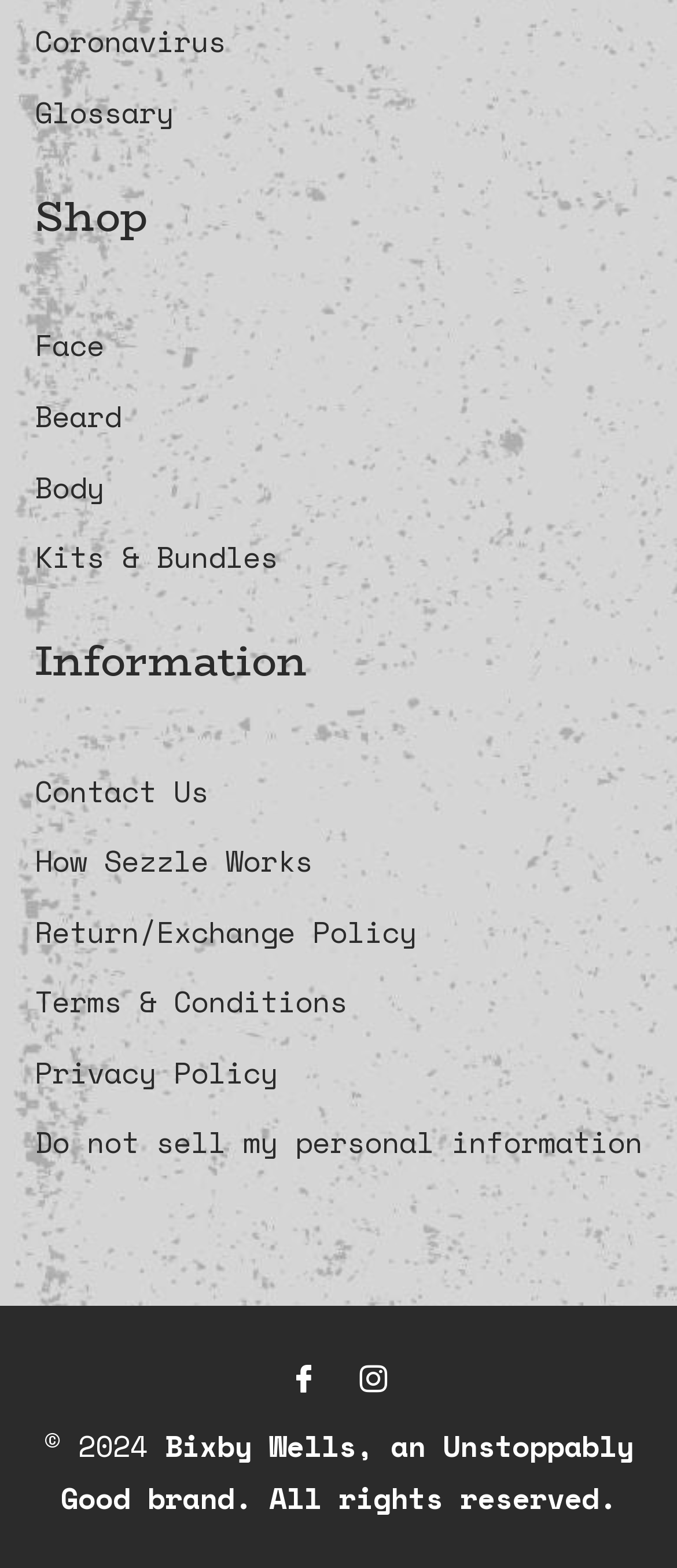Predict the bounding box coordinates of the area that should be clicked to accomplish the following instruction: "Contact Us". The bounding box coordinates should consist of four float numbers between 0 and 1, i.e., [left, top, right, bottom].

[0.051, 0.49, 0.308, 0.518]